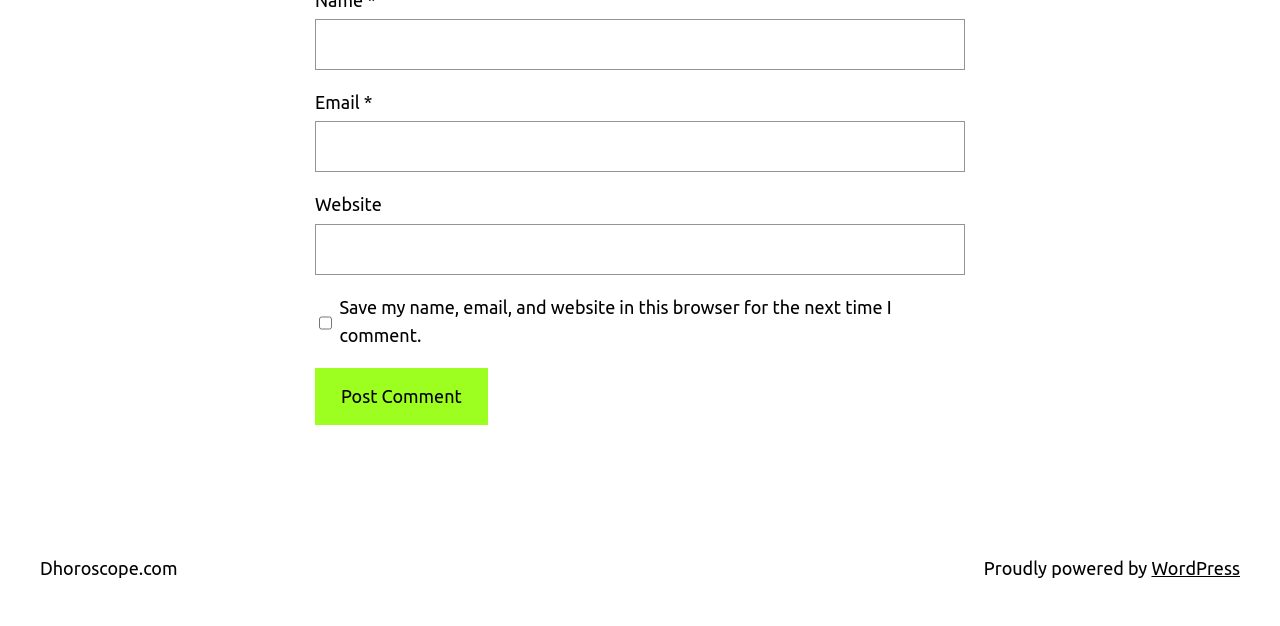Show the bounding box coordinates for the HTML element described as: "WordPress".

[0.9, 0.891, 0.969, 0.923]